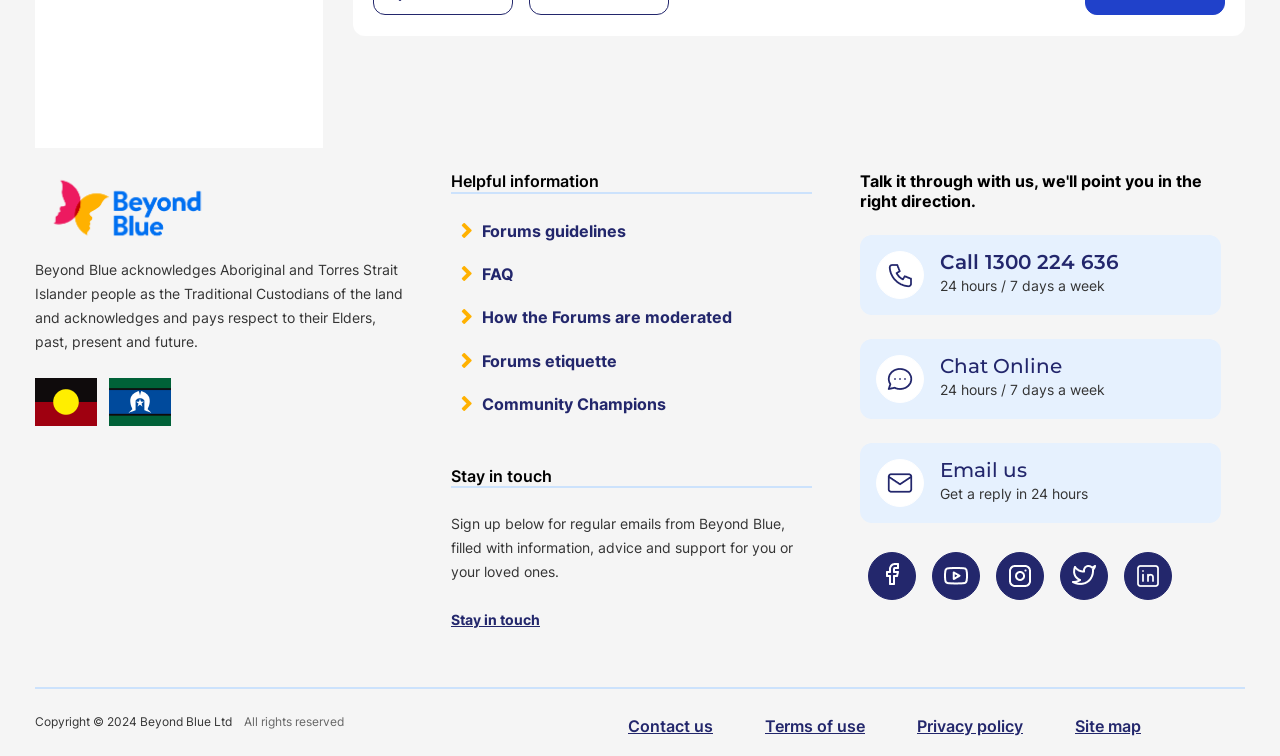Given the content of the image, can you provide a detailed answer to the question?
What is the purpose of the 'Stay in touch' section?

The 'Stay in touch' section is intended for users to sign up for regular emails from Beyond Blue, which will provide information, advice, and support for them or their loved ones, as stated in the StaticText element with the text 'Sign up below for regular emails from Beyond Blue, filled with information, advice and support for you or your loved ones.'